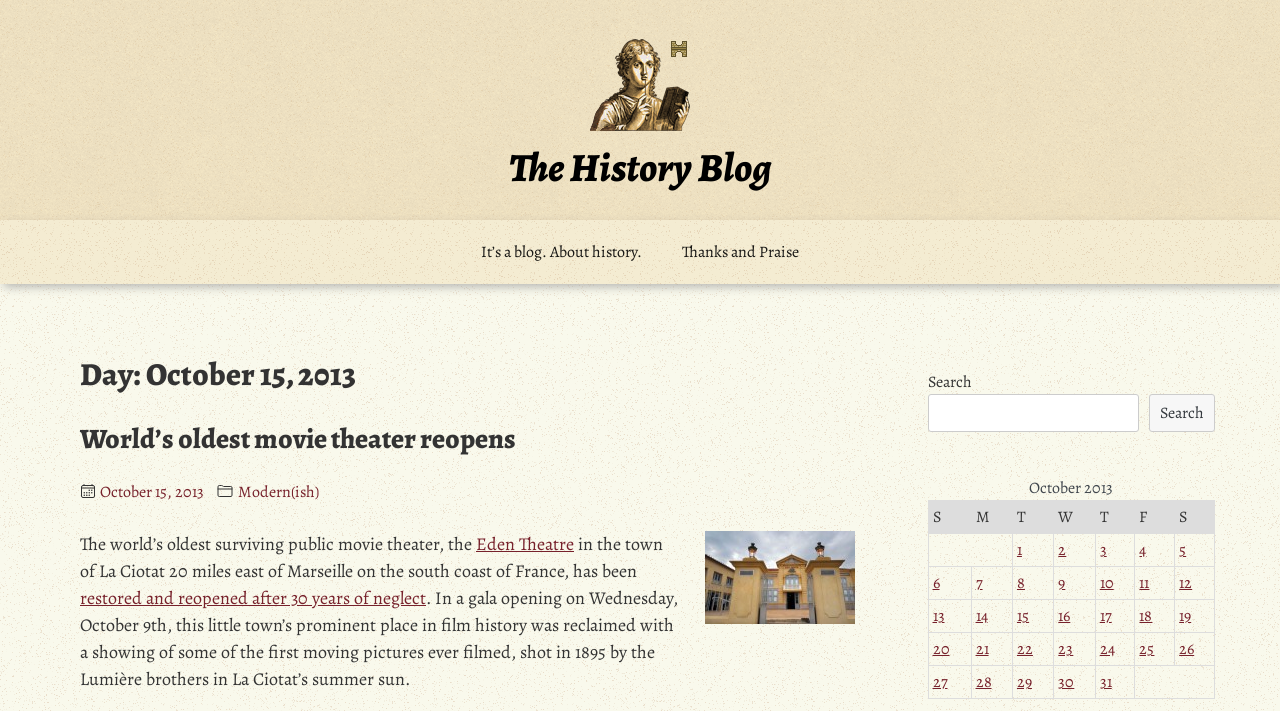What is the month displayed in the table at the bottom of the page?
Please provide a detailed and comprehensive answer to the question.

The table at the bottom of the page displays a calendar for October 2013, with links to posts published on each day of the month.